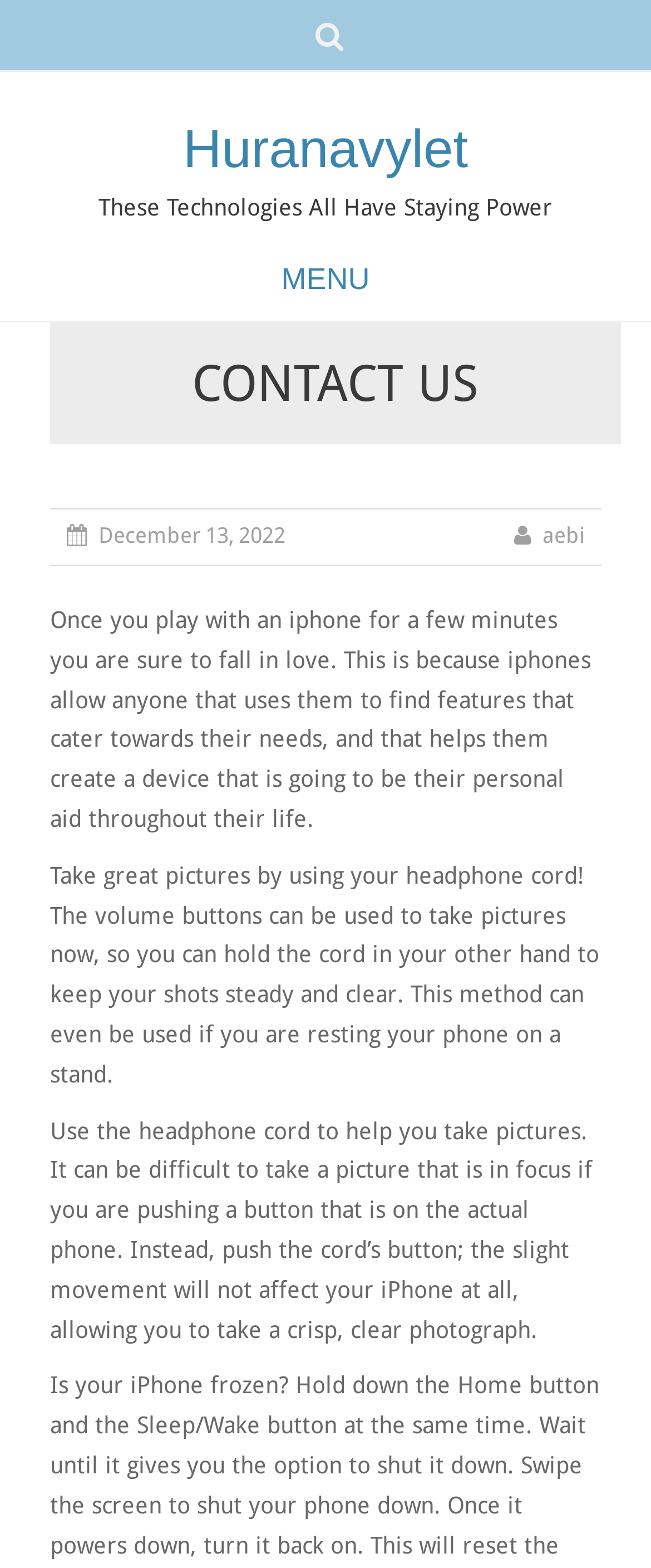What is the topic of the webpage?
Use the information from the image to give a detailed answer to the question.

The topic of the webpage appears to be iPhone tips and tricks, providing users with helpful information and techniques to get the most out of their iPhone, such as using the headphone cord to take pictures.